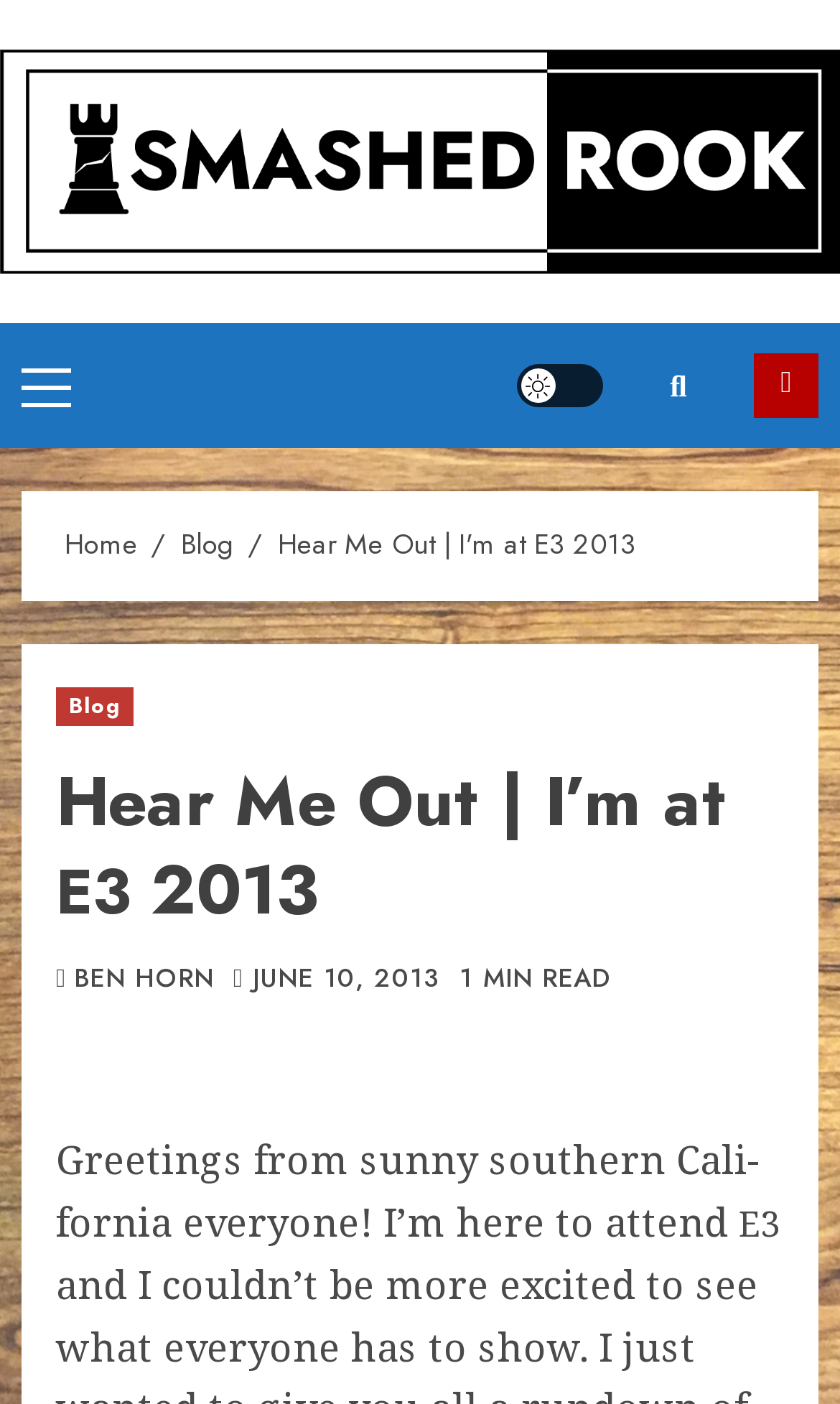Please provide a one-word or short phrase answer to the question:
What is the author of the current article?

BEN HORN